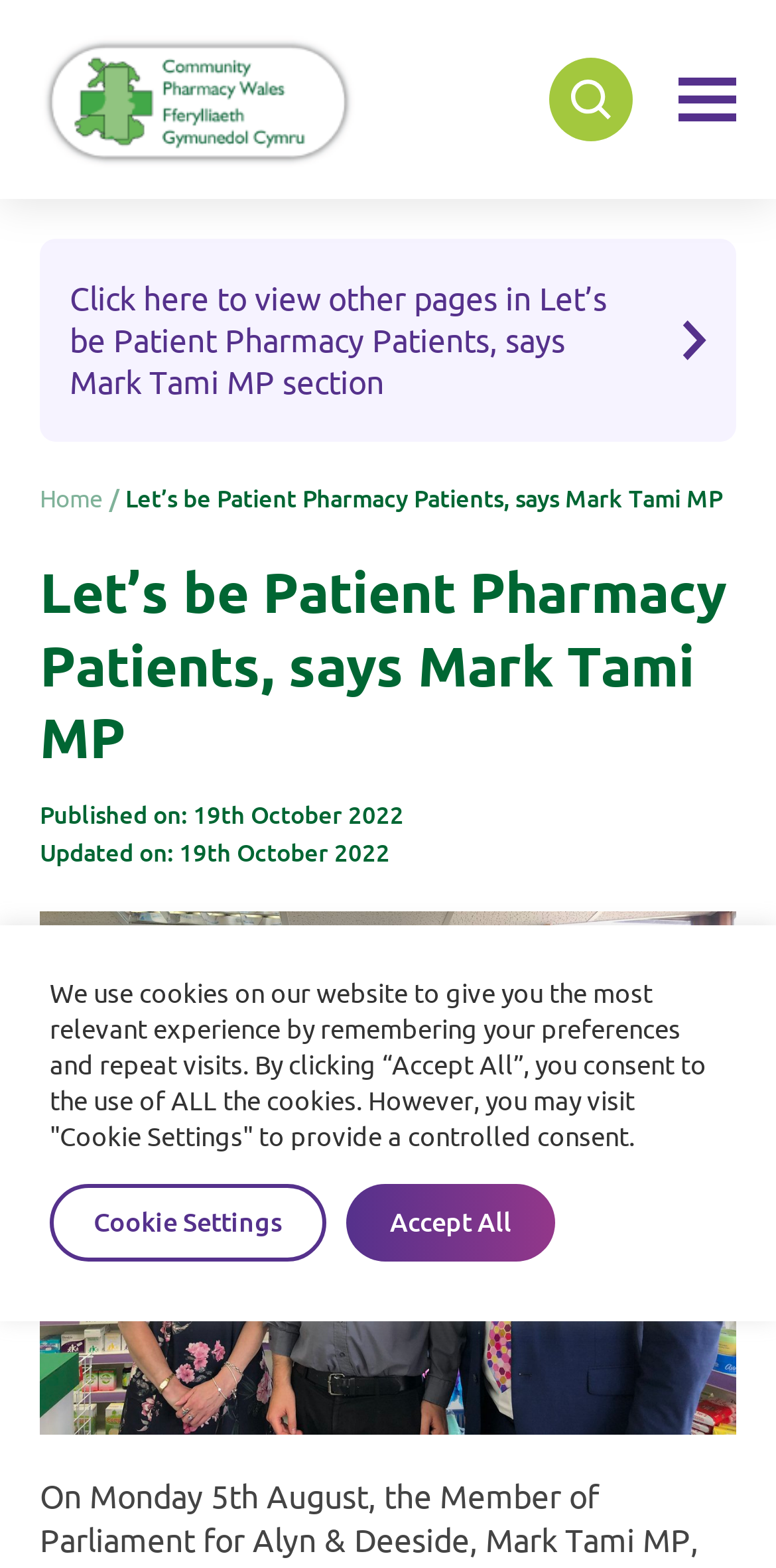Please study the image and answer the question comprehensively:
What is the name of the organization?

I found the organization name by looking at the root element's text 'Let’s be Patient Pharmacy Patients, says Mark Tami MP - Community Pharmacy Wales'.